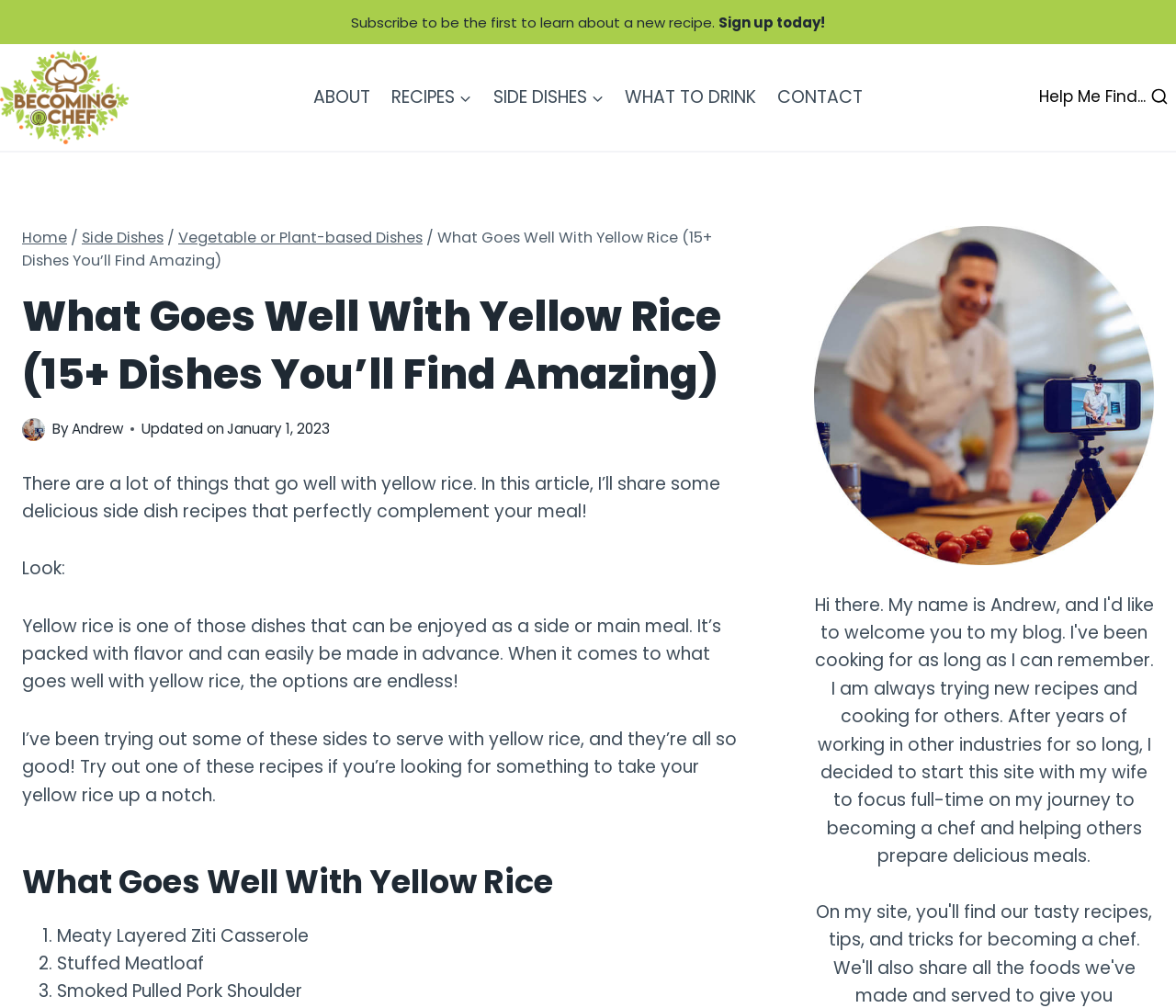What is the topic of the article?
Please answer the question as detailed as possible.

The topic of the article can be found in the main heading, which says 'What Goes Well With Yellow Rice (15+ Dishes You’ll Find Amazing)'.